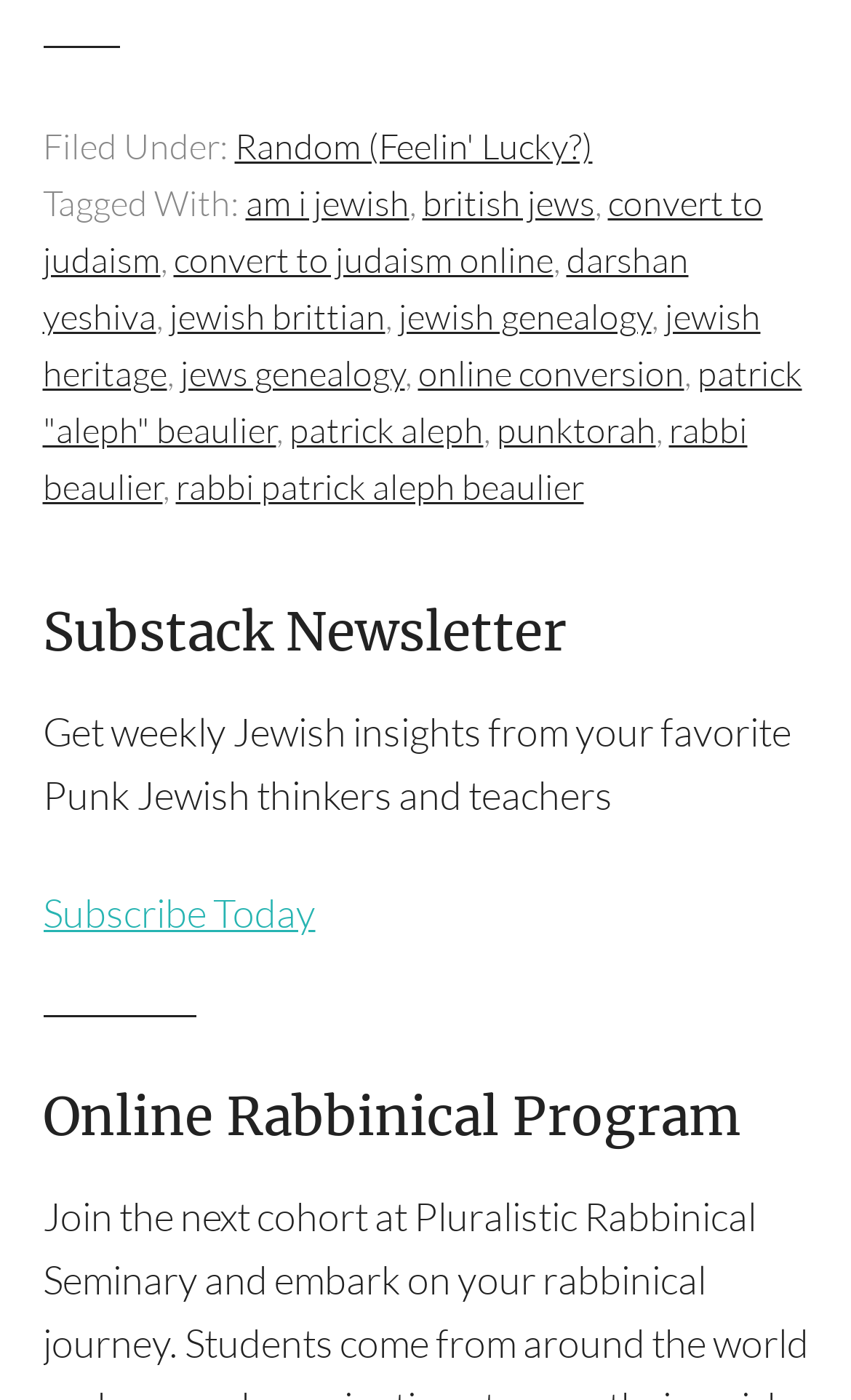How many links are there in the footer?
Use the screenshot to answer the question with a single word or phrase.

15